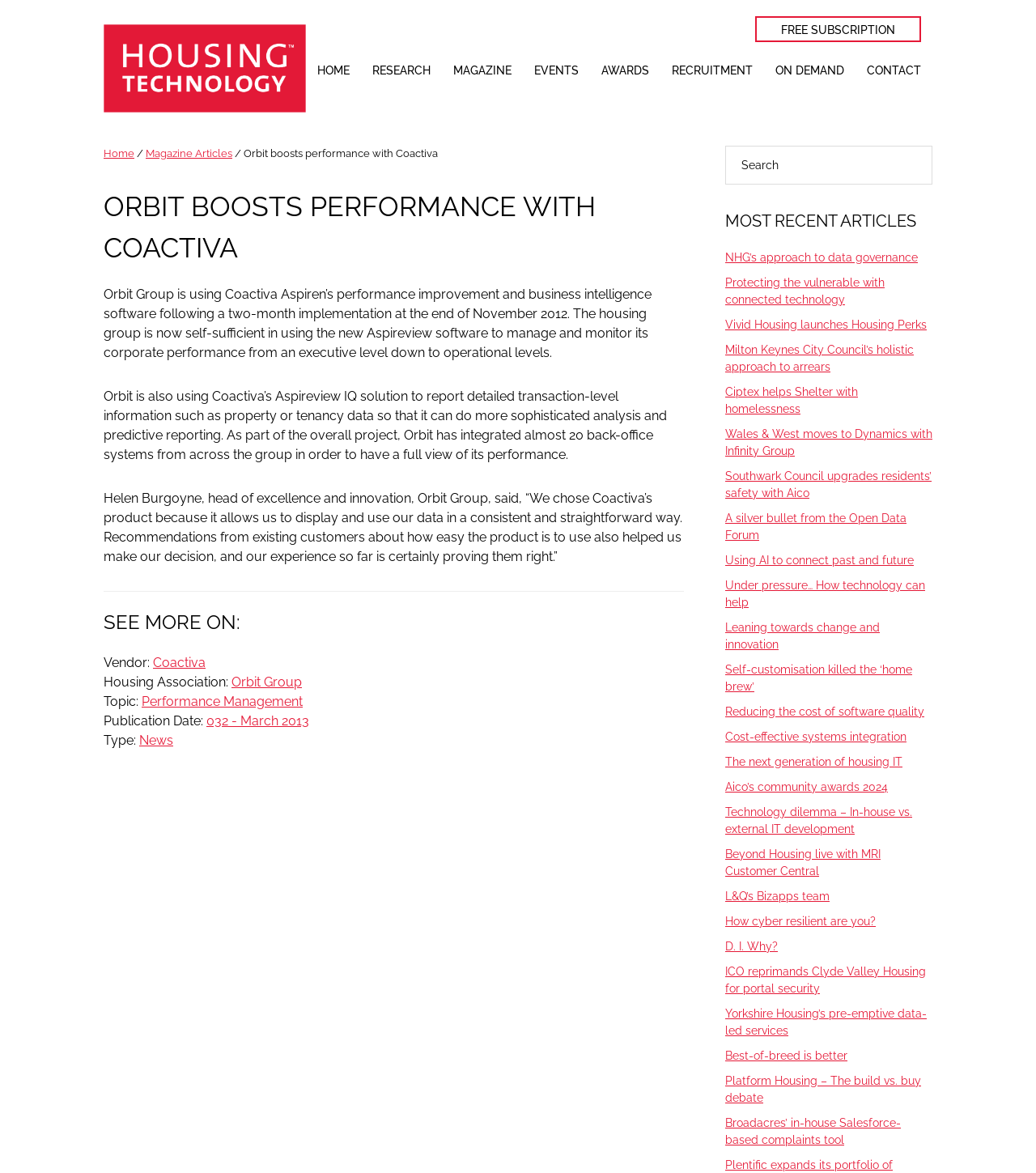Please pinpoint the bounding box coordinates for the region I should click to adhere to this instruction: "View 'Orbit boosts performance with Coactiva' article".

[0.1, 0.158, 0.66, 0.639]